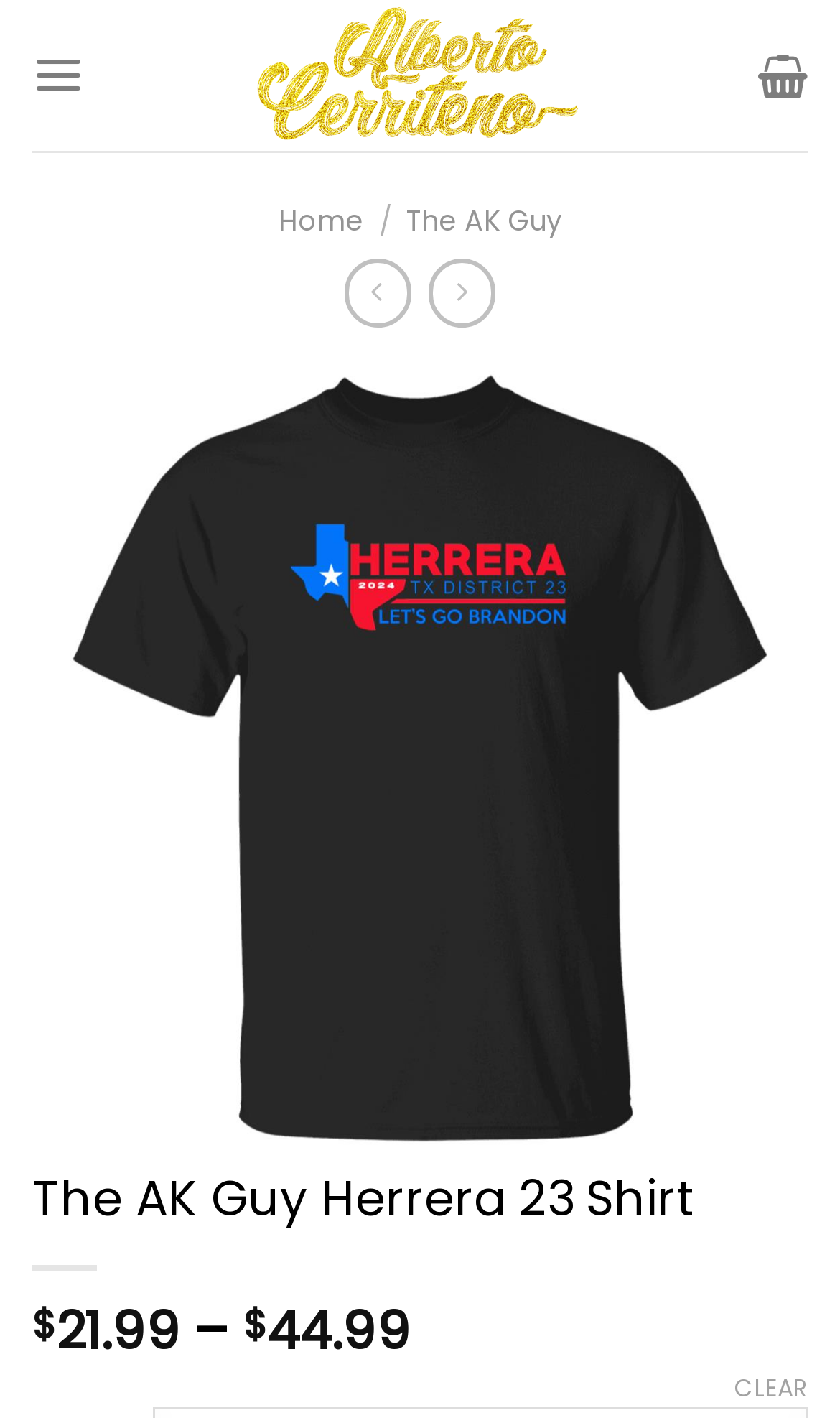What is the navigation menu option?
Give a detailed explanation using the information visible in the image.

I found the answer by examining the top-right corner of the webpage, where the link 'Menu' is displayed, indicating a navigation menu option.